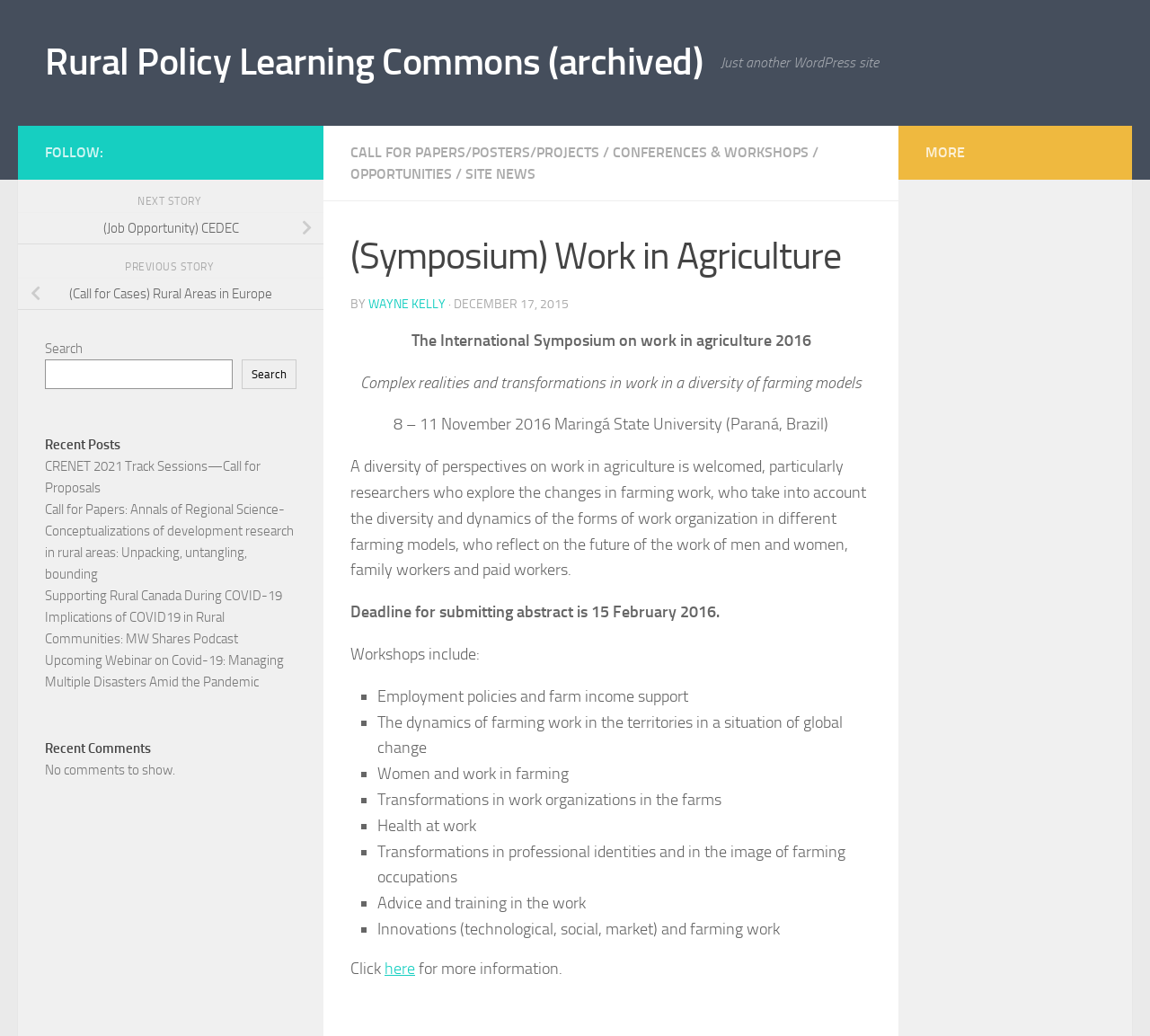Using the provided description August 6, 2008, find the bounding box coordinates for the UI element. Provide the coordinates in (top-left x, top-left y, bottom-right x, bottom-right y) format, ensuring all values are between 0 and 1.

None